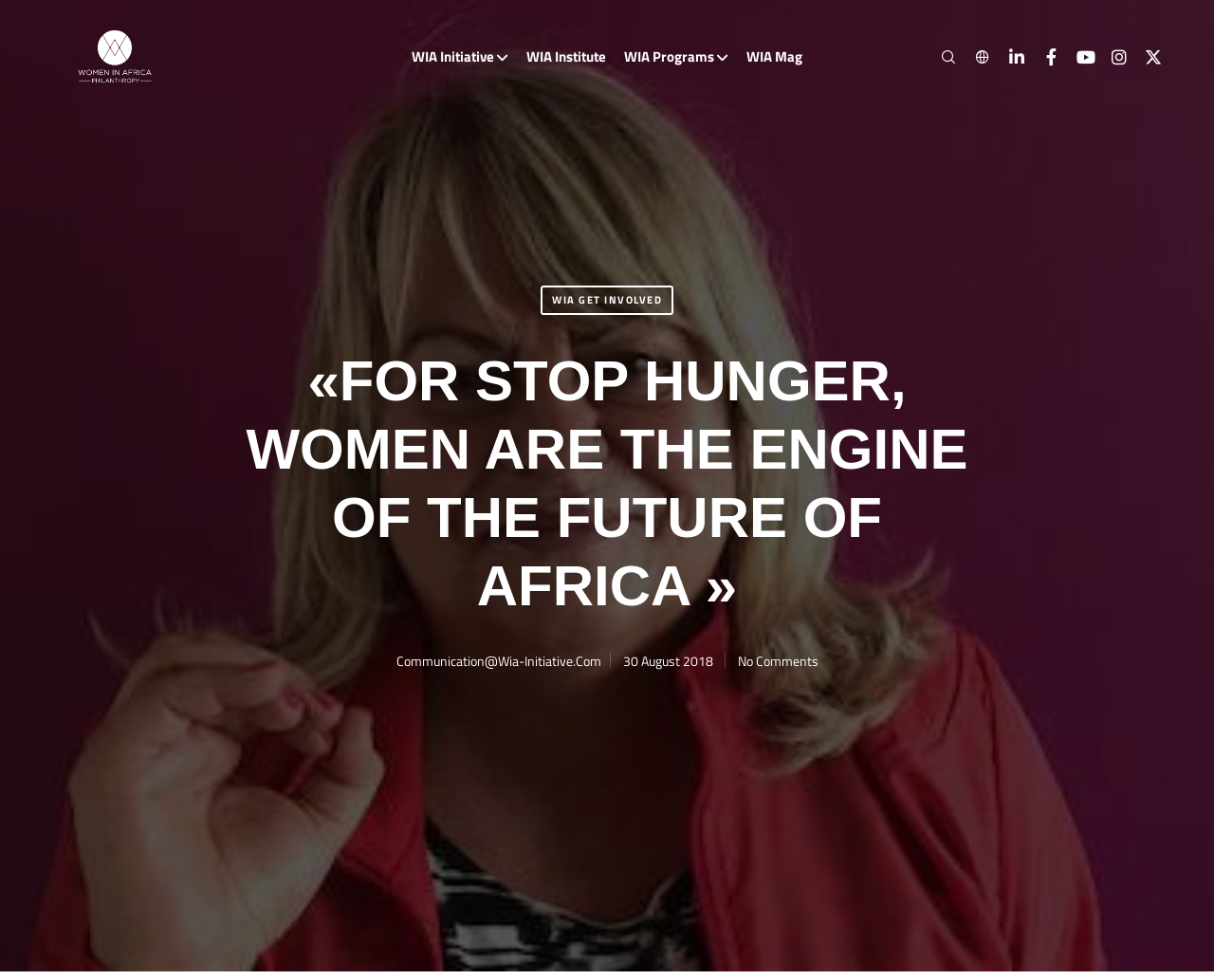Analyze the image and provide a detailed answer to the question: When was the webpage last updated?

The webpage's last update date is mentioned in the middle section, where it is written as '30 August 2018'. This date is associated with a time element, indicating when the webpage was last updated or modified.